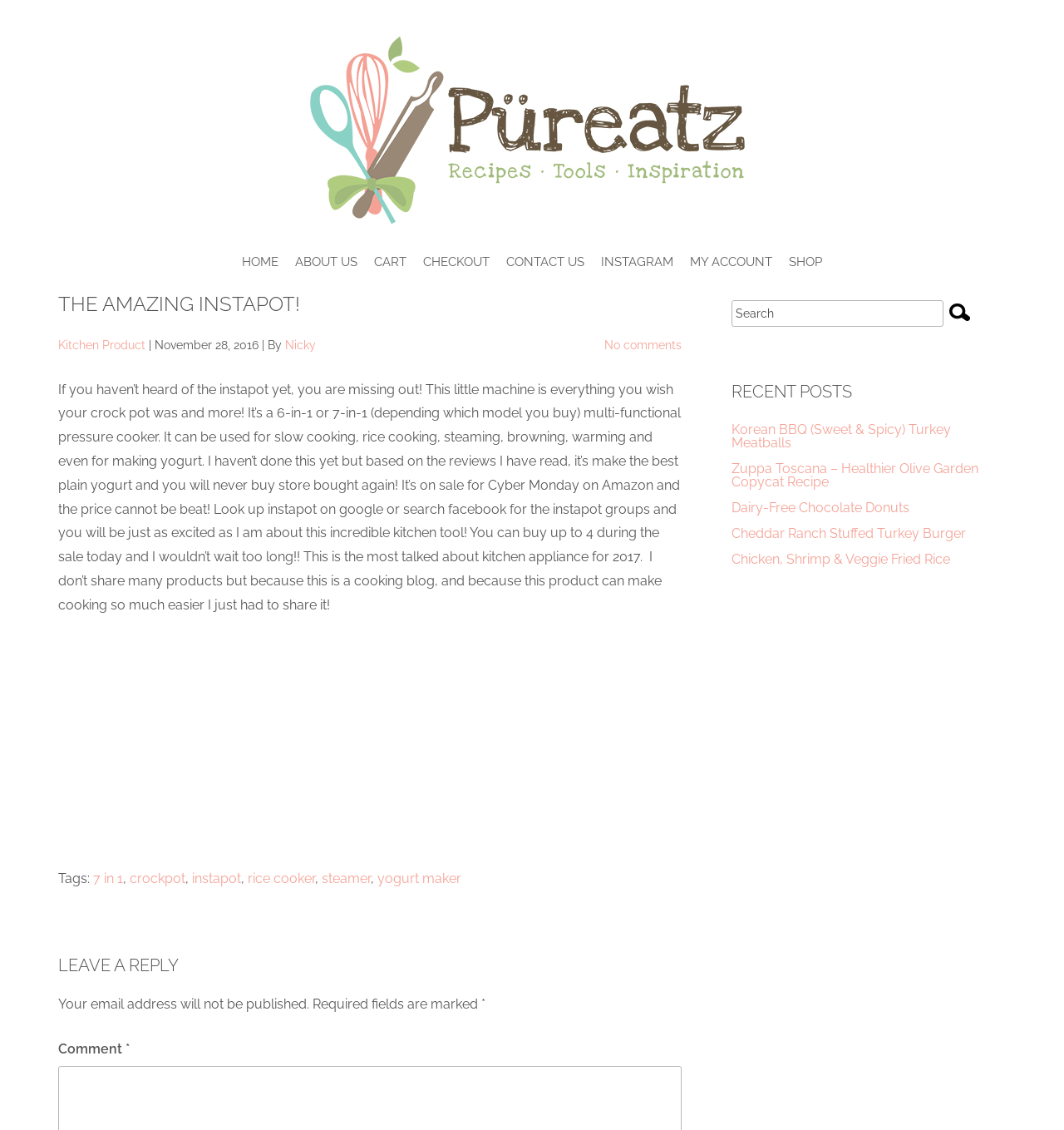What is the name of the kitchen product?
Can you offer a detailed and complete answer to this question?

The name of the kitchen product is Instapot, which is mentioned in the heading 'THE AMAZING INSTAPOT!' and also in the text 'If you haven’t heard of the instapot yet, you are missing out!'.